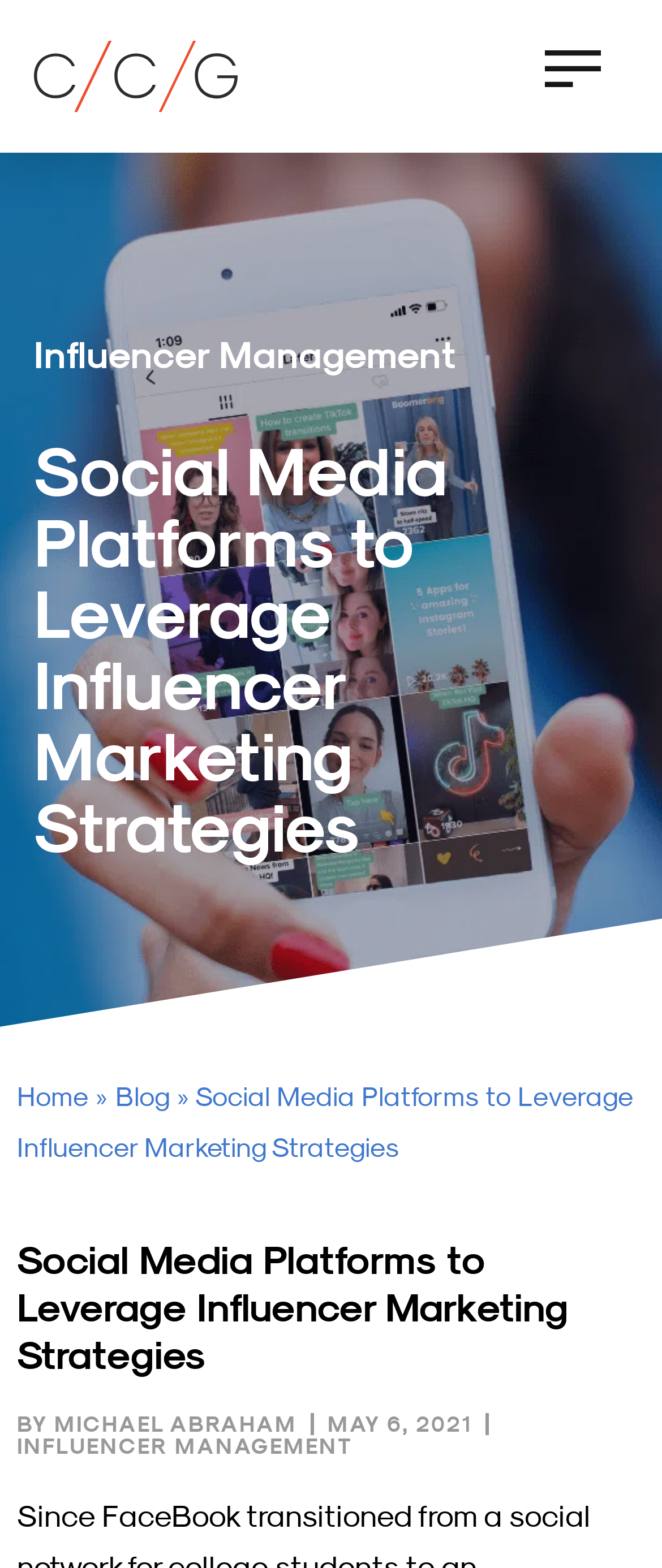Provide a one-word or one-phrase answer to the question:
How many links are there in the top navigation bar?

3